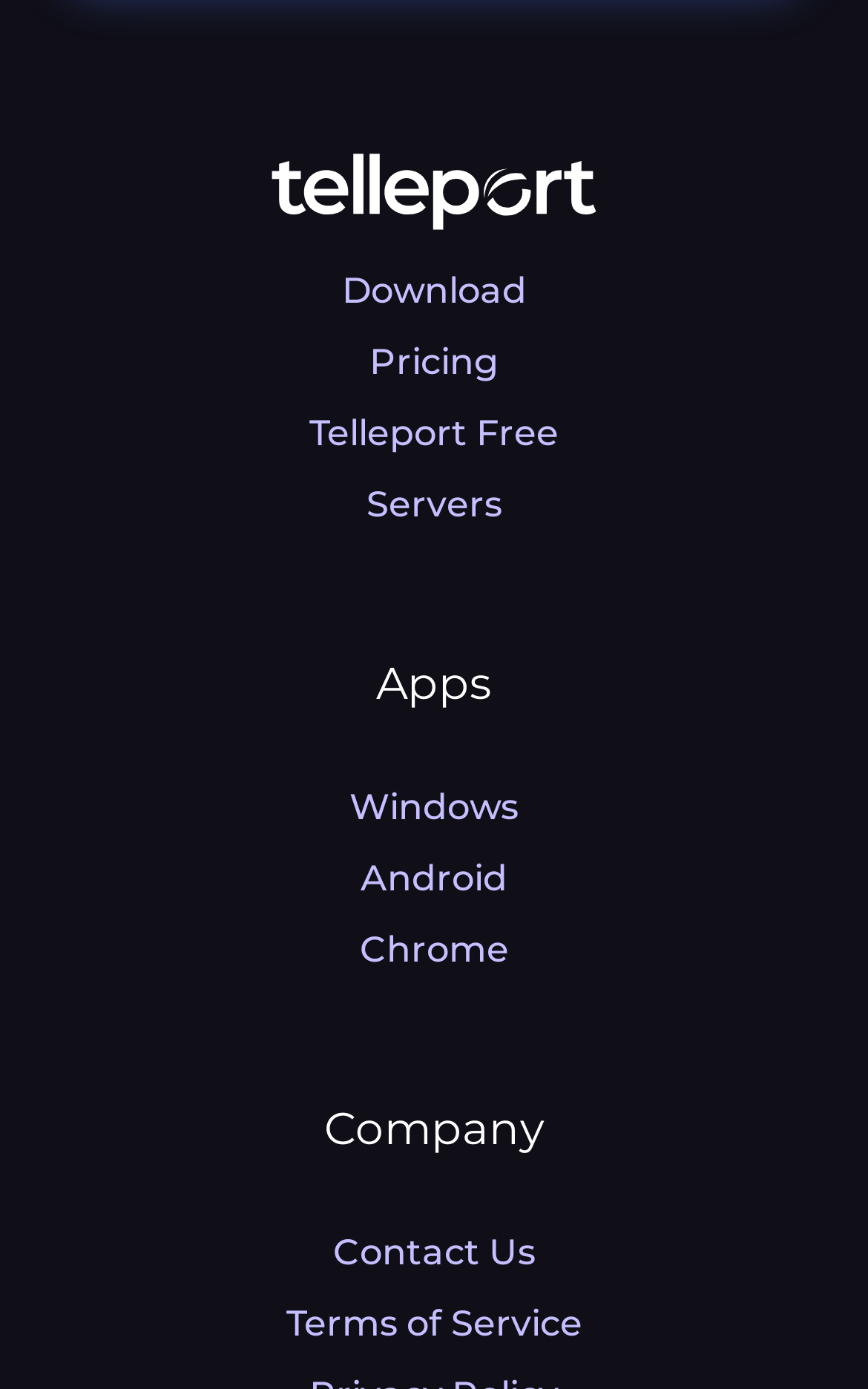Identify the bounding box coordinates of the area you need to click to perform the following instruction: "View pricing information".

[0.1, 0.242, 0.9, 0.28]